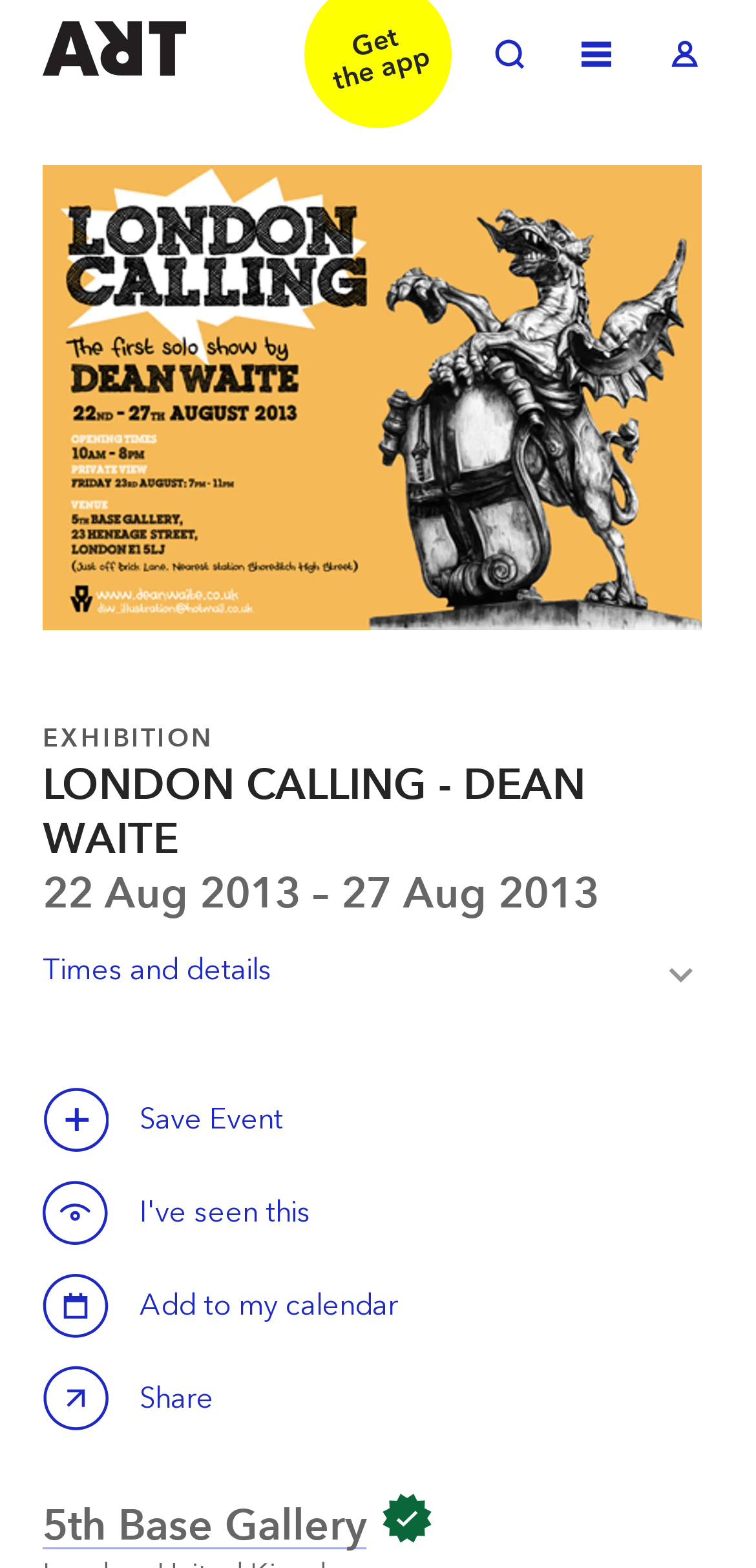What type of event is this?
Based on the image content, provide your answer in one word or a short phrase.

Art exhibition